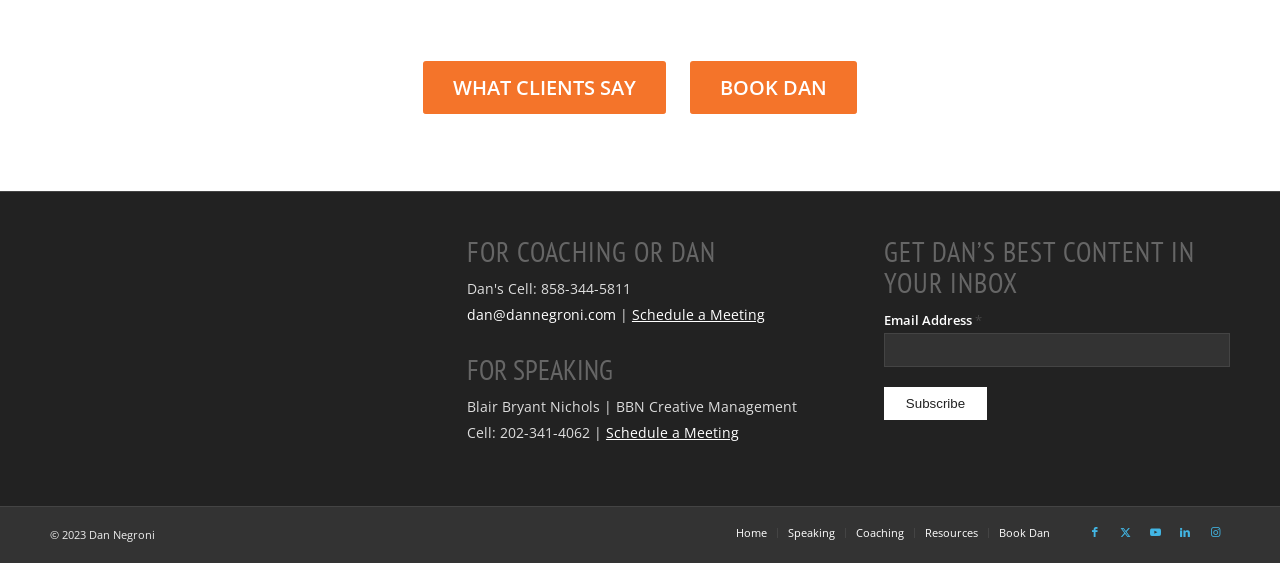Refer to the screenshot and give an in-depth answer to this question: How many social media links are at the bottom of the page?

At the bottom of the page, there are five social media links: Facebook, Twitter, Youtube, LinkedIn, and Instagram. These links are located below the copyright information.